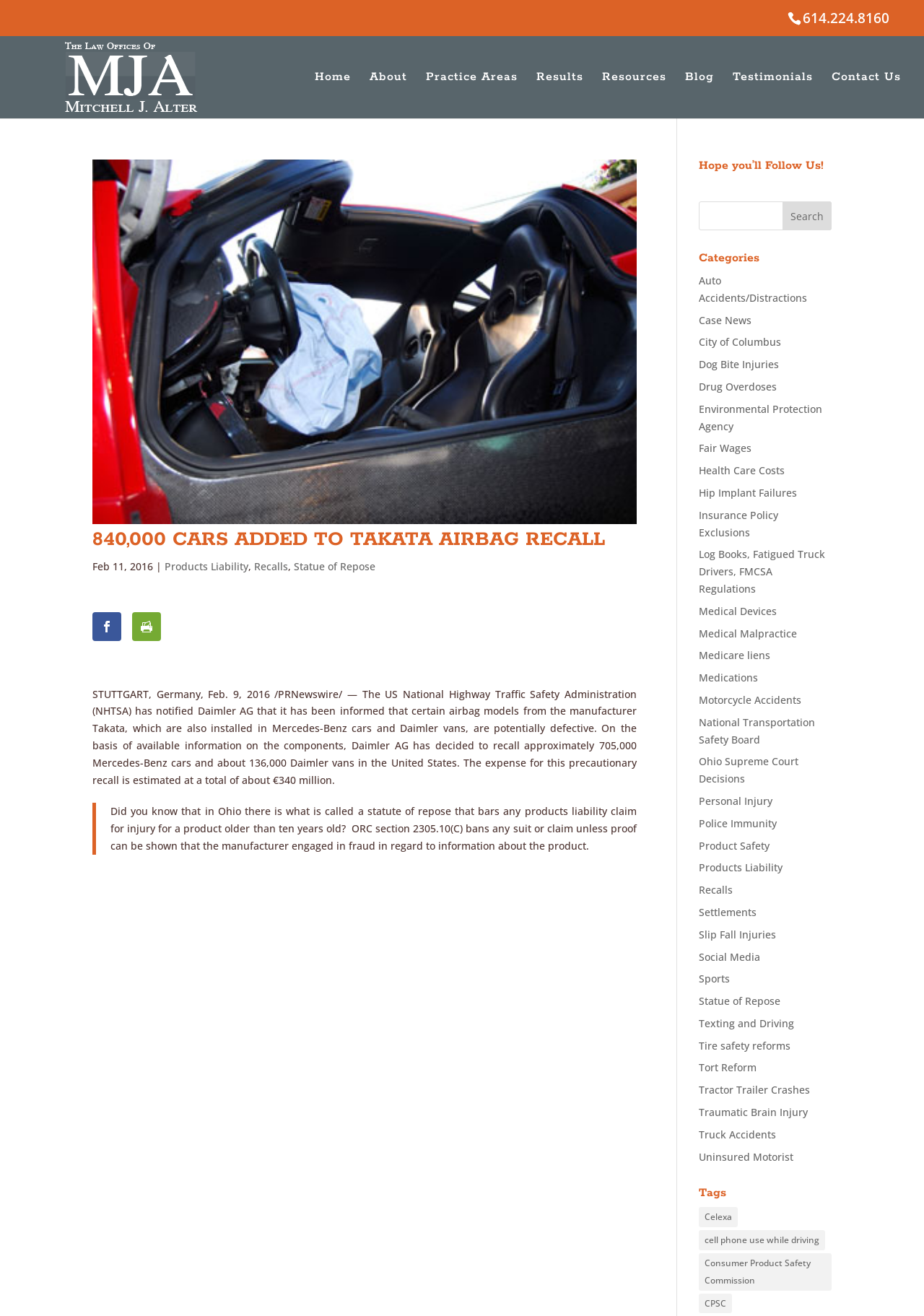Provide a short answer using a single word or phrase for the following question: 
How many categories are listed on the webpage?

26